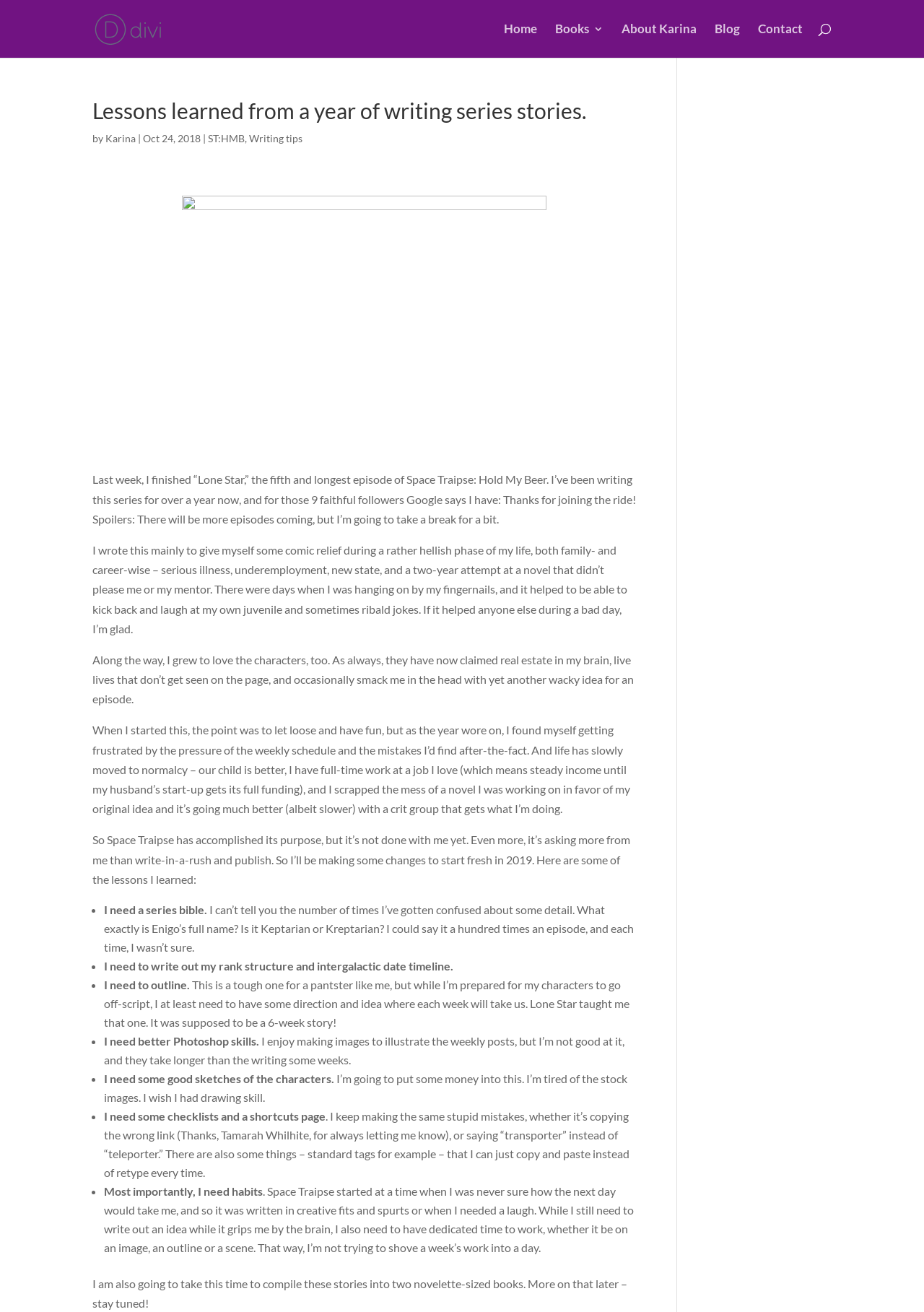Please find the bounding box coordinates of the section that needs to be clicked to achieve this instruction: "contact the author".

[0.82, 0.018, 0.869, 0.044]